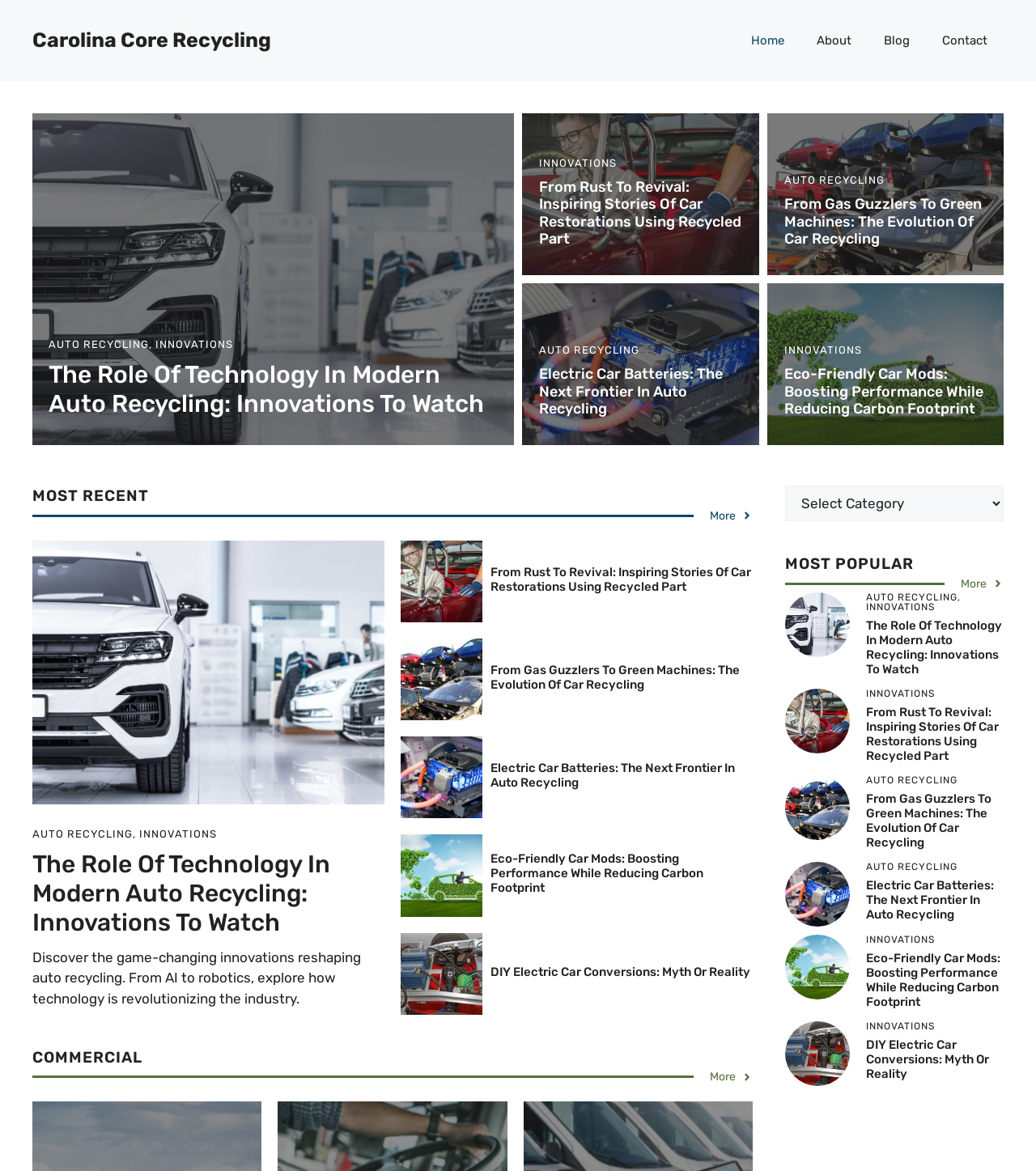Determine the bounding box coordinates for the HTML element described here: "Auto Recycling".

[0.047, 0.289, 0.144, 0.299]